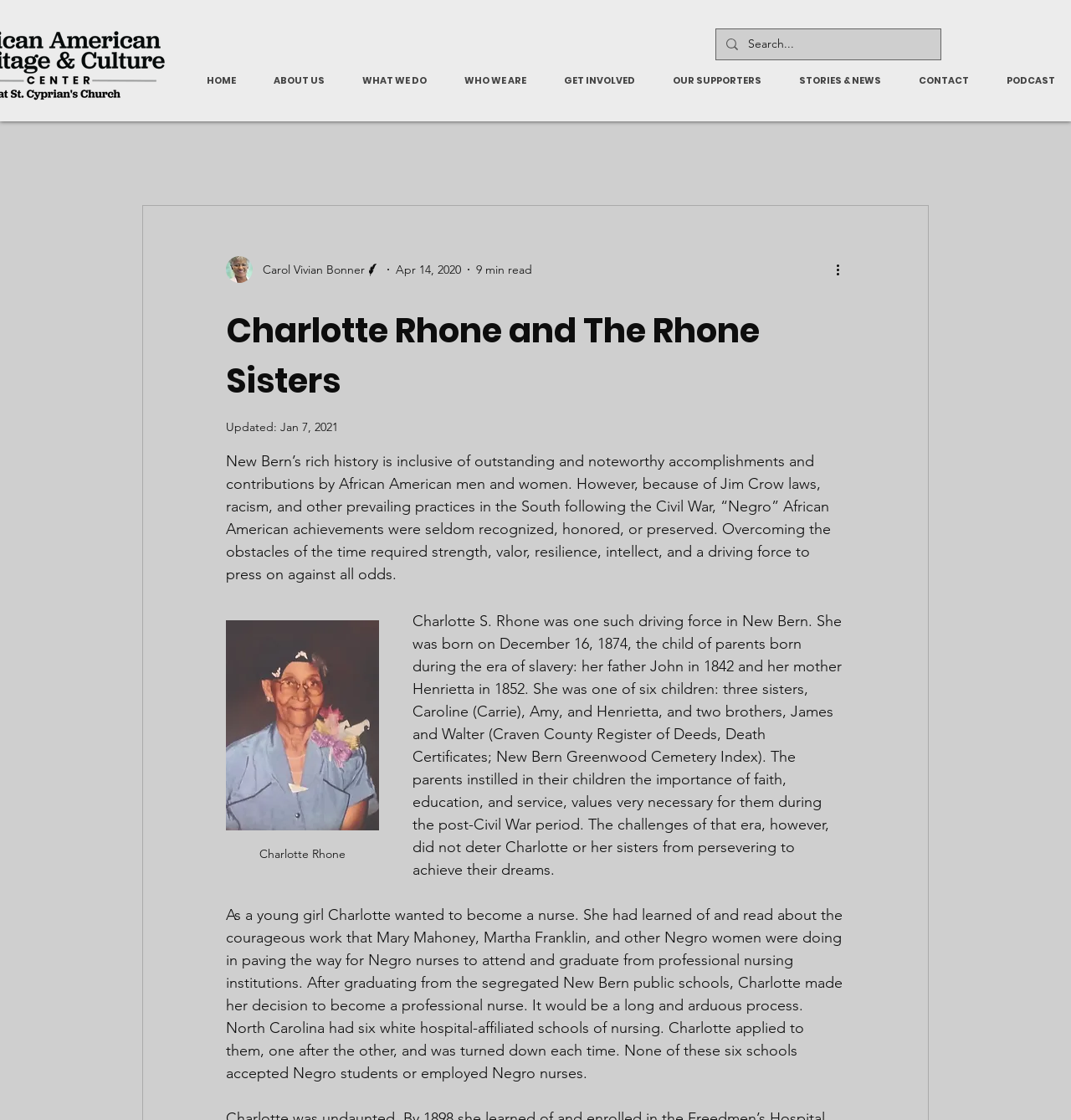Summarize the webpage comprehensively, mentioning all visible components.

The webpage is about Charlotte Rhone and The Rhone Sisters. At the top, there is a search bar with a magnifying glass icon and a search box where users can type in their queries. Below the search bar, there is a navigation menu with links to different sections of the website, including "HOME", "ABOUT US", "WHAT WE DO", "WHO WE ARE", "GET INVOLVED", "OUR SUPPORTERS", "STORIES & NEWS", and "CONTACT".

On the left side of the page, there is a profile picture of a writer, Carol Vivian Bonner, with her name and title written next to it. Below the profile picture, there is a date "Apr 14, 2020" and a reading time "9 min read".

The main content of the page is a biography of Charlotte Rhone, a African American woman who lived in New Bern. The biography is divided into several paragraphs, with headings and subheadings. The text describes Charlotte's early life, her dreams of becoming a nurse, and the challenges she faced due to racism and segregation. There are also several buttons and links throughout the text, including a button to read more about Charlotte Rhone.

At the bottom of the page, there is a section with a figcaption, which appears to be a caption for an image. The image is not described, but it is likely related to Charlotte Rhone or her story.